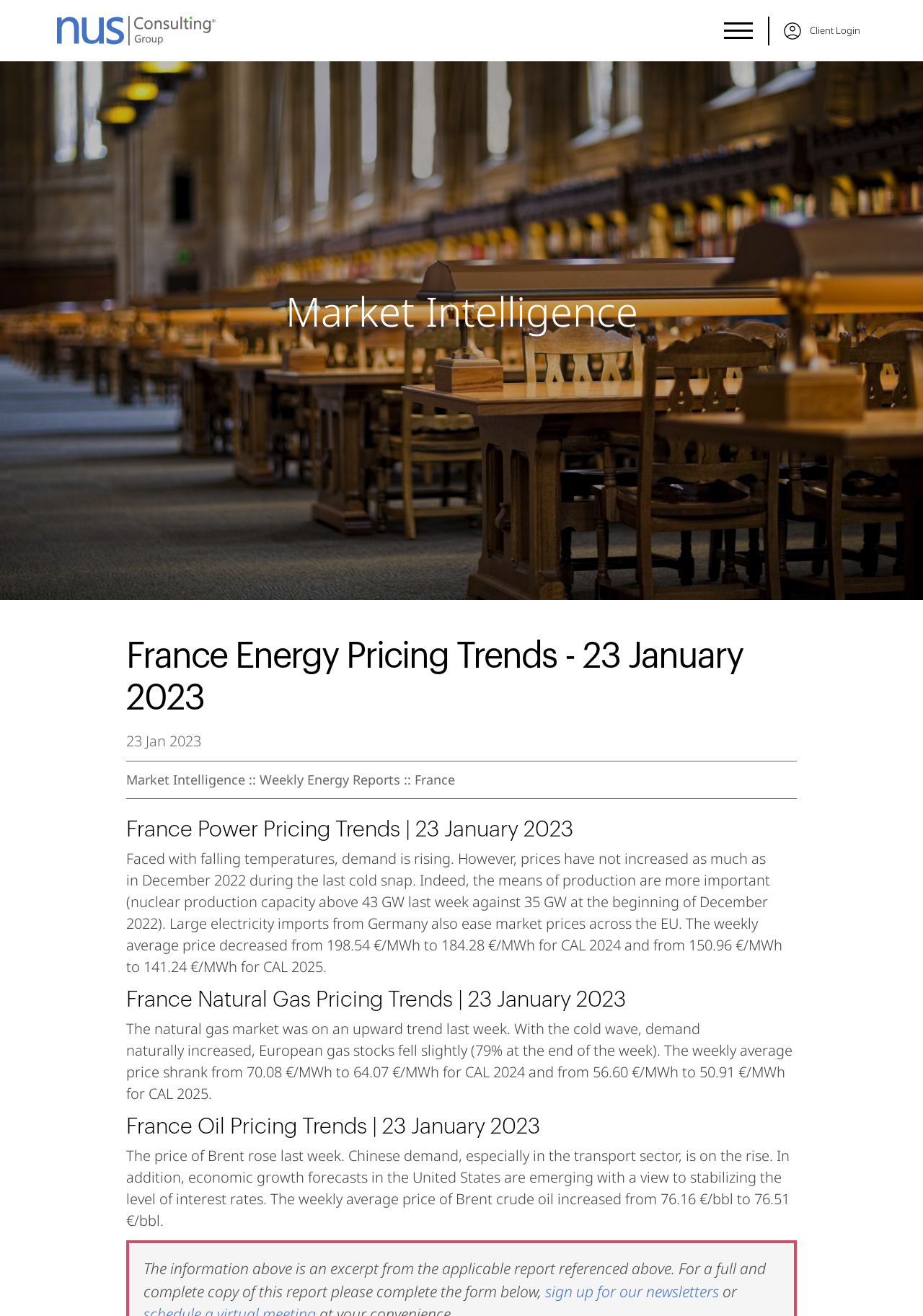Please identify the bounding box coordinates of where to click in order to follow the instruction: "Click on the 'sign up for our newsletters' link".

[0.591, 0.974, 0.779, 0.989]